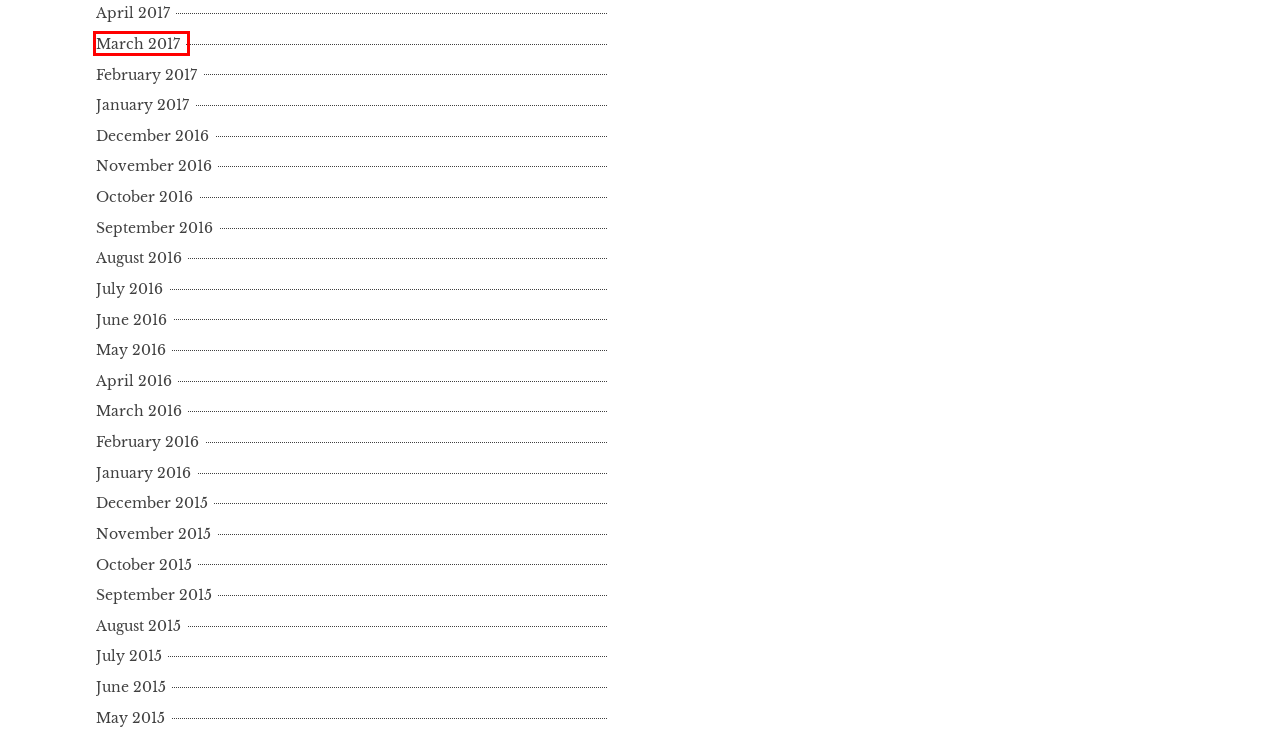You have a screenshot of a webpage with a red rectangle bounding box. Identify the best webpage description that corresponds to the new webpage after clicking the element within the red bounding box. Here are the candidates:
A. March 2017 – Andertoons Cartoon Blog
B. September 2016 – Andertoons Cartoon Blog
C. March 2016 – Andertoons Cartoon Blog
D. October 2016 – Andertoons Cartoon Blog
E. August 2016 – Andertoons Cartoon Blog
F. June 2015 – Andertoons Cartoon Blog
G. August 2015 – Andertoons Cartoon Blog
H. June 2016 – Andertoons Cartoon Blog

A